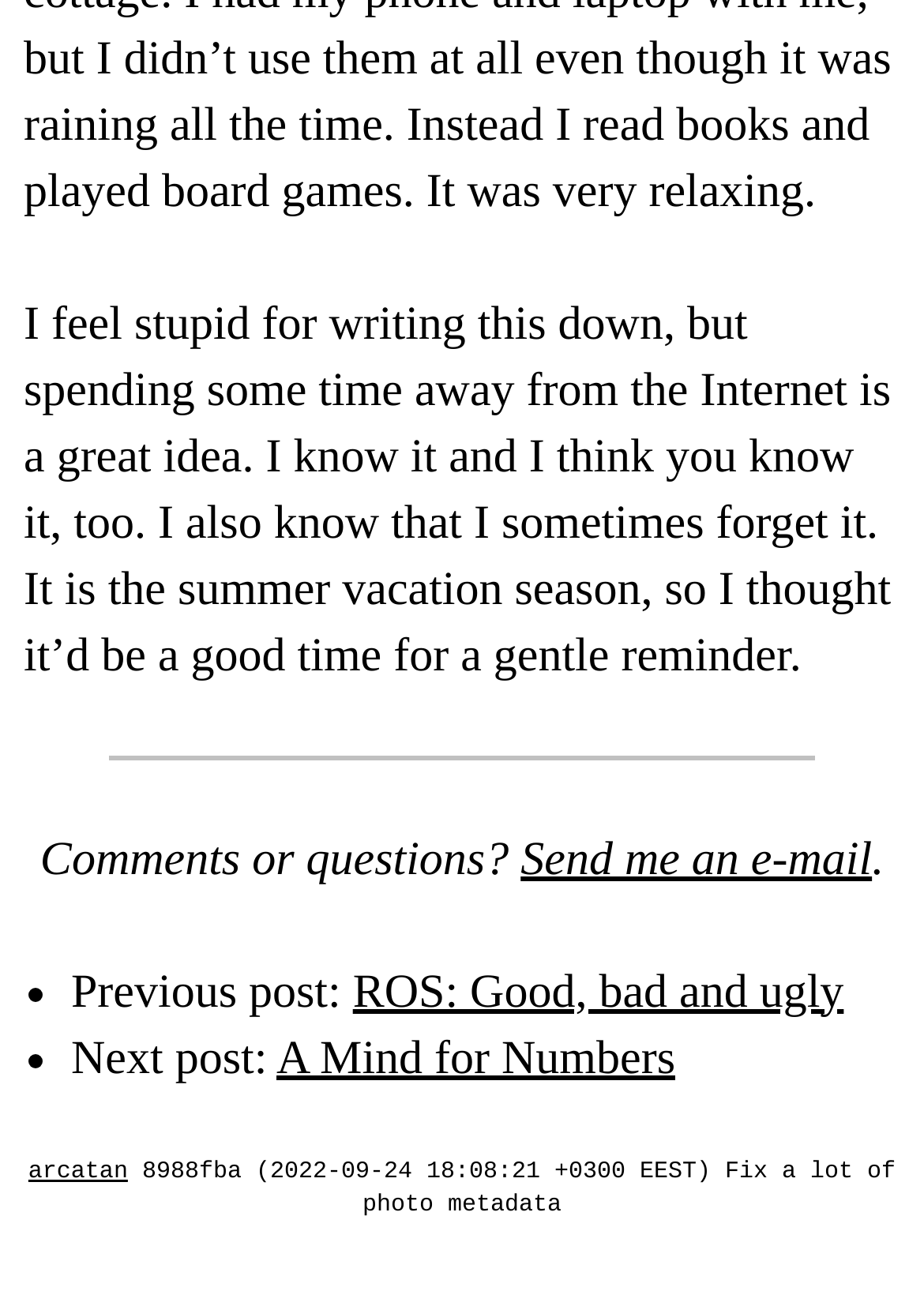Respond with a single word or short phrase to the following question: 
What is the email option for?

comments or questions